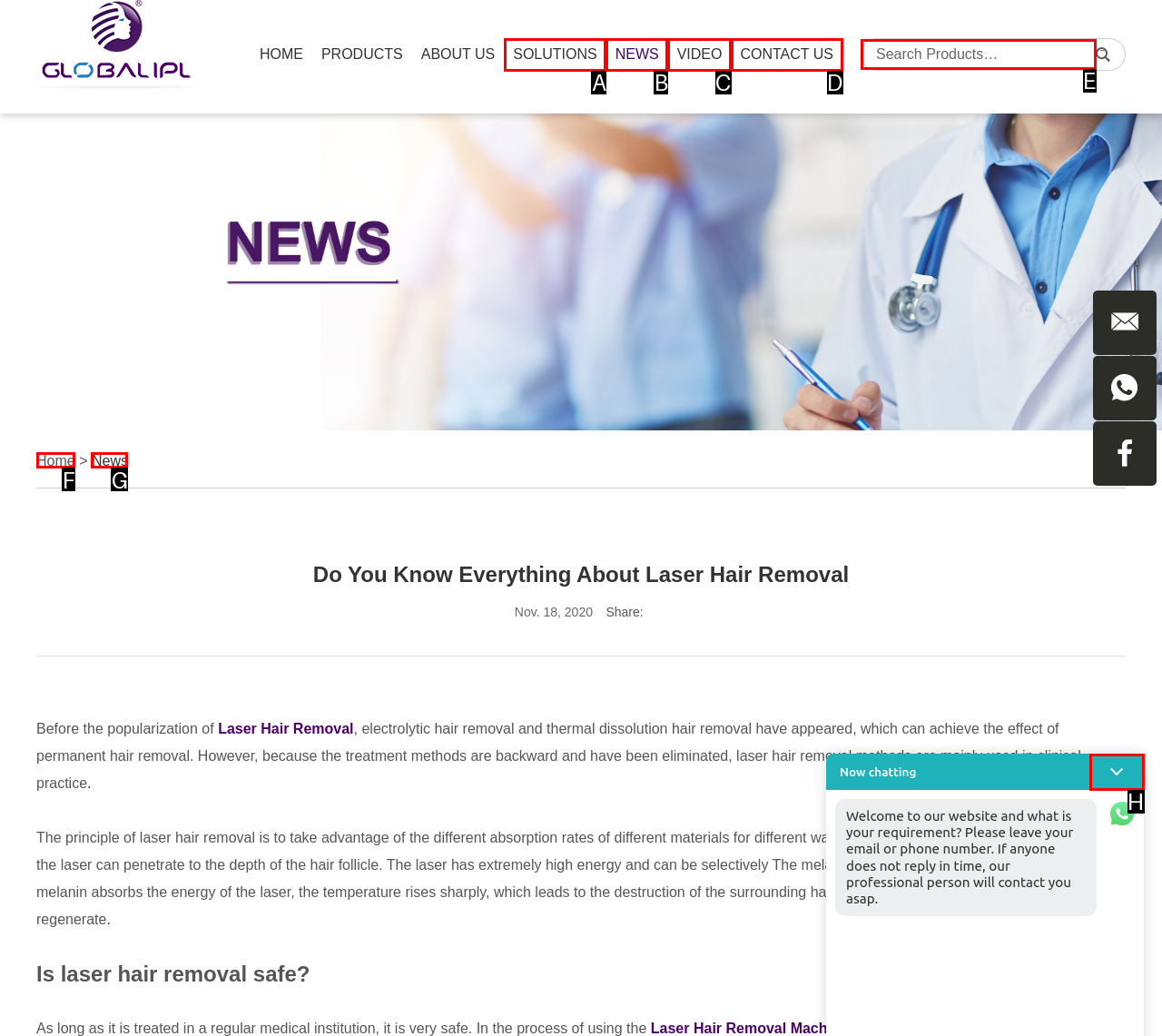Determine the letter of the element to click to accomplish this task: Search for products. Respond with the letter.

E